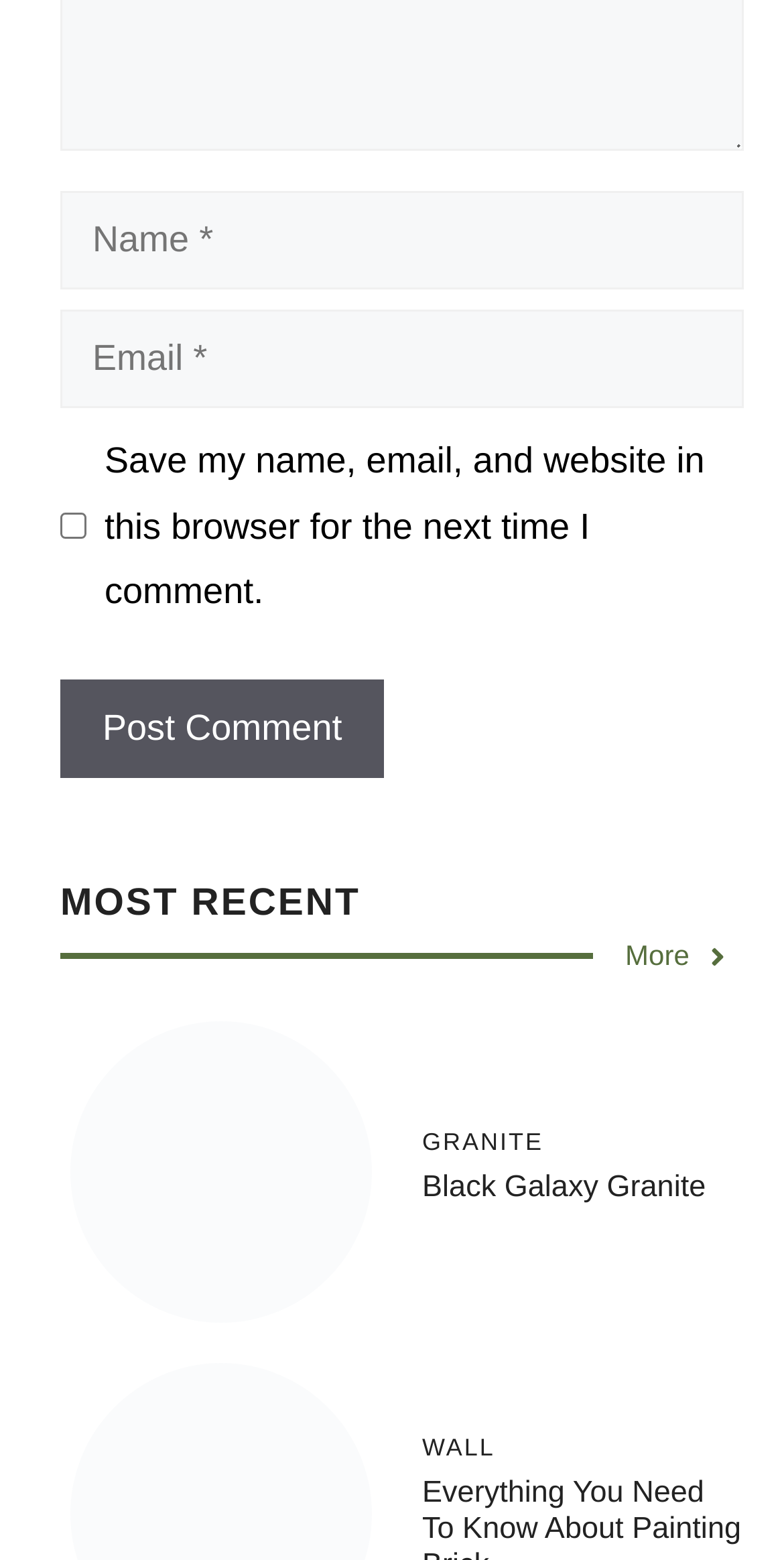Respond with a single word or phrase to the following question: How many images are there on the webpage?

1